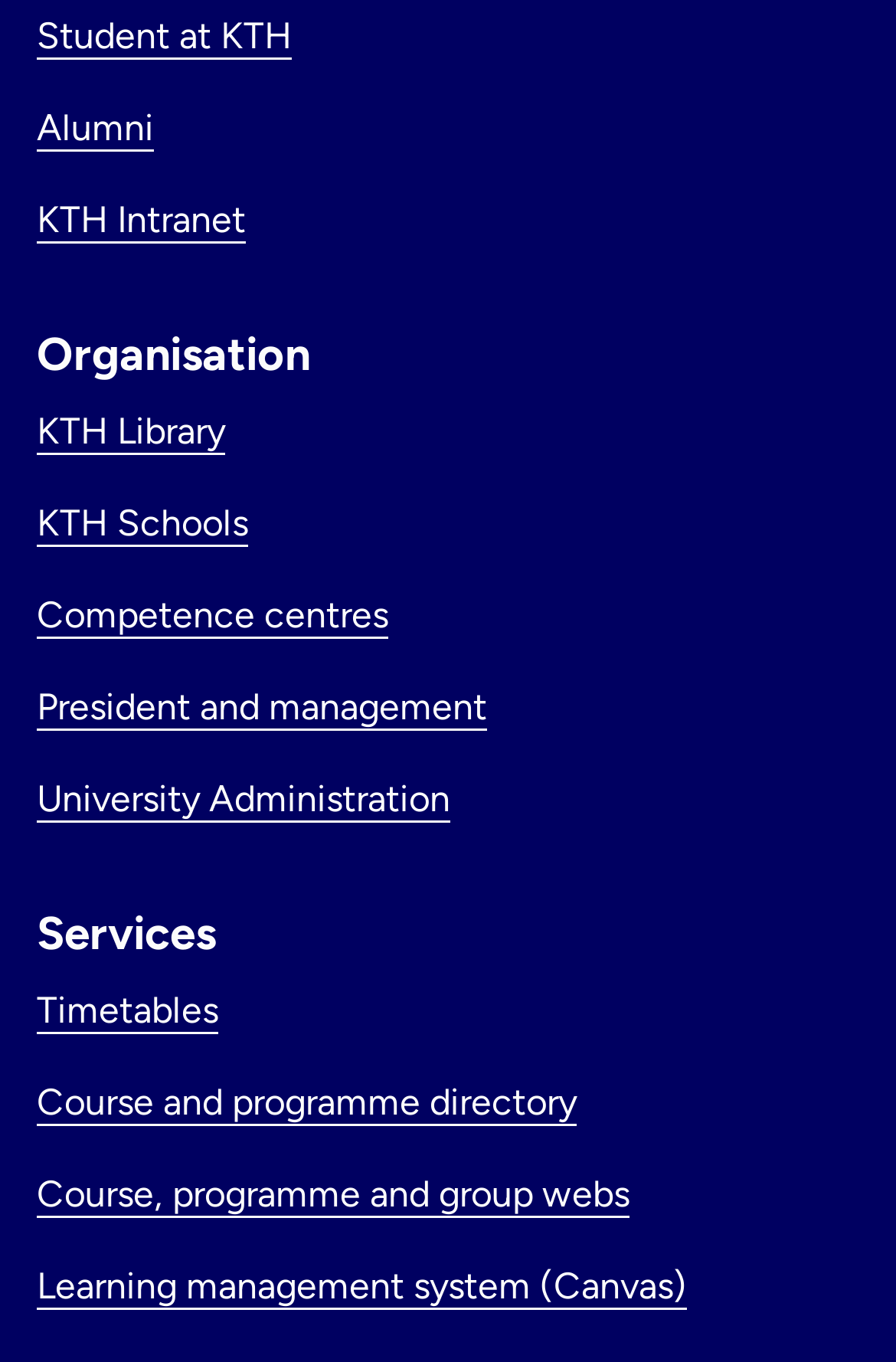Find the bounding box coordinates for the HTML element described as: "Others". The coordinates should consist of four float values between 0 and 1, i.e., [left, top, right, bottom].

None